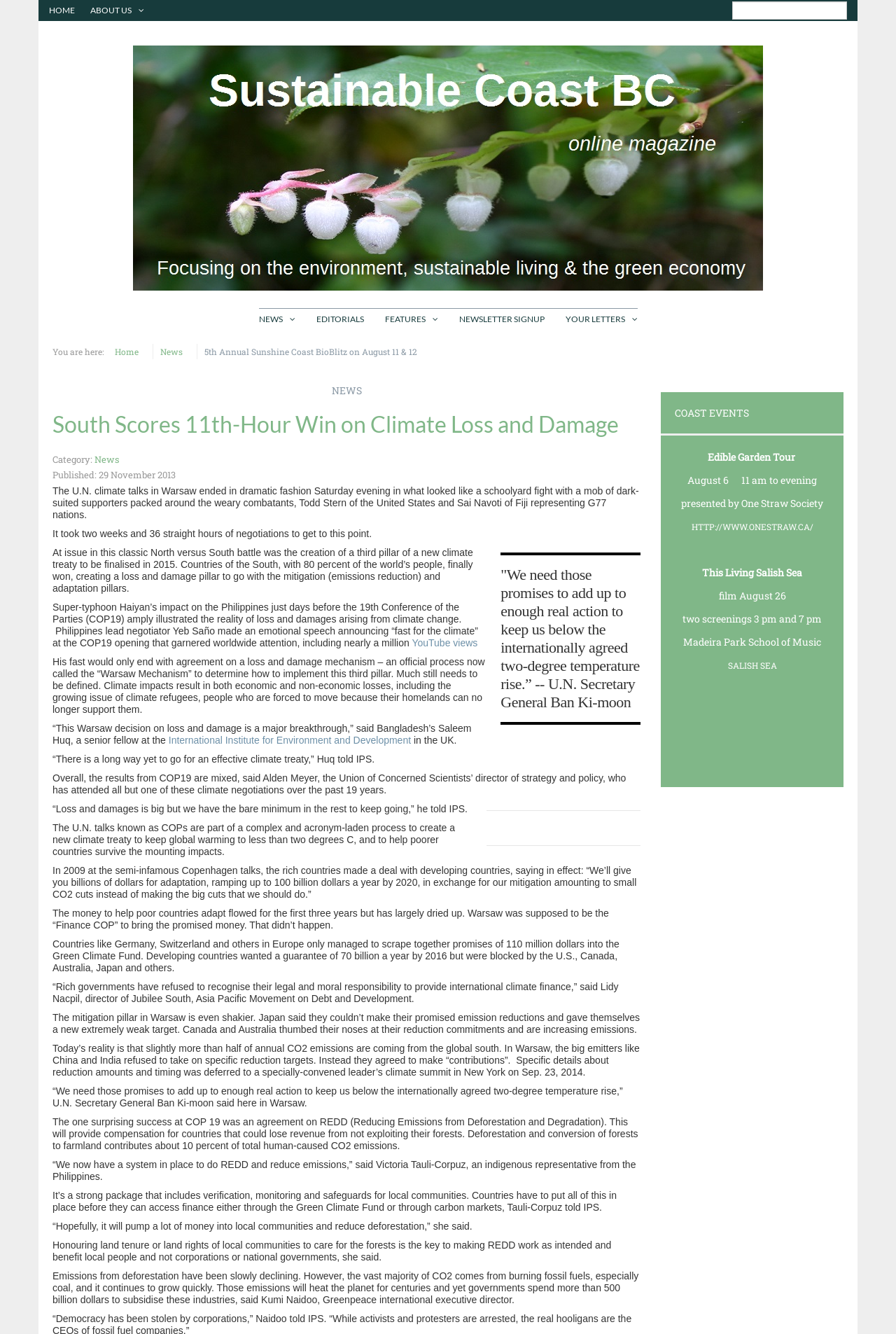What is the percentage of annual CO2 emissions contributed by deforestation?
Using the image as a reference, give an elaborate response to the question.

I obtained the answer from the static text element that states 'Deforestation and conversion of forests to farmland contributes about 10 percent of total human-caused CO2 emissions'.